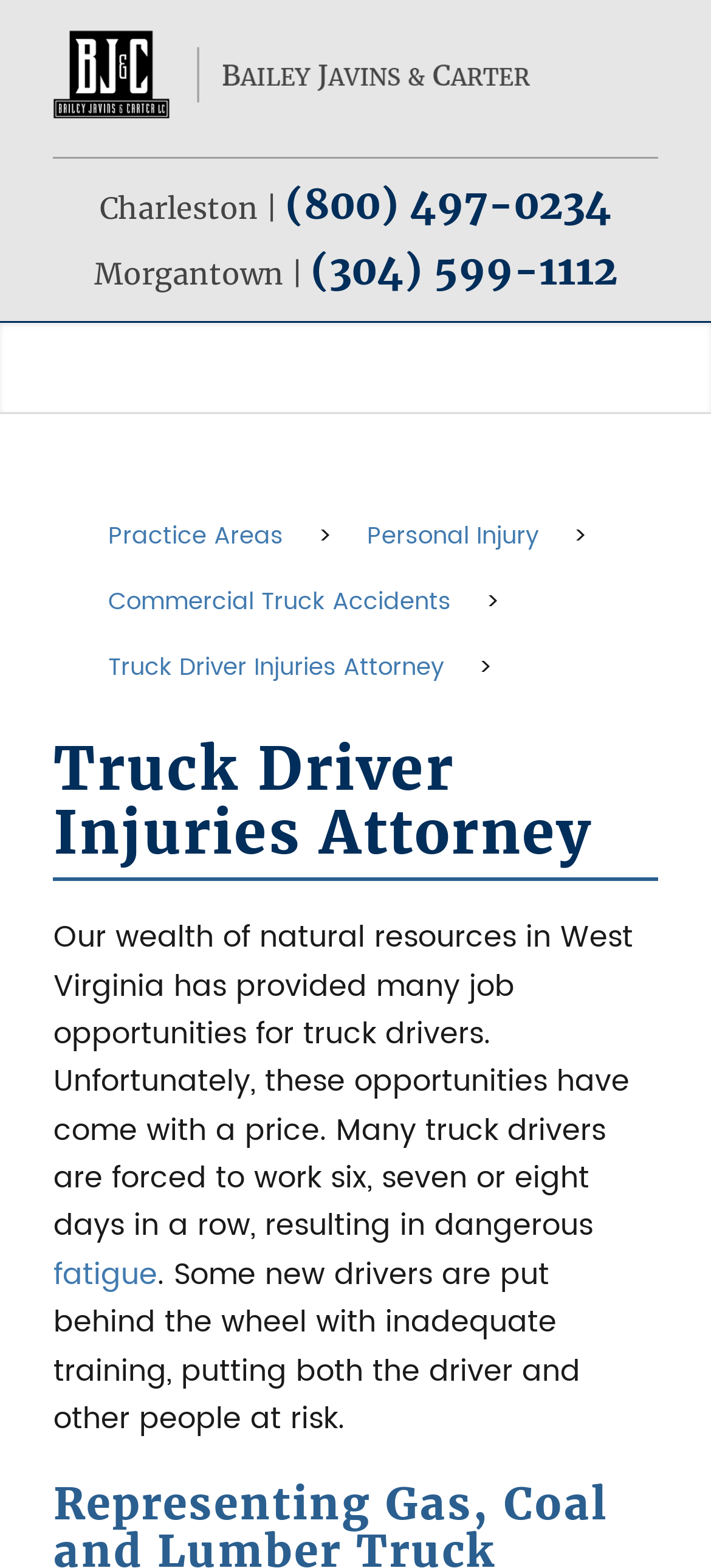Identify and provide the text of the main header on the webpage.

Truck Driver Injuries Attorney